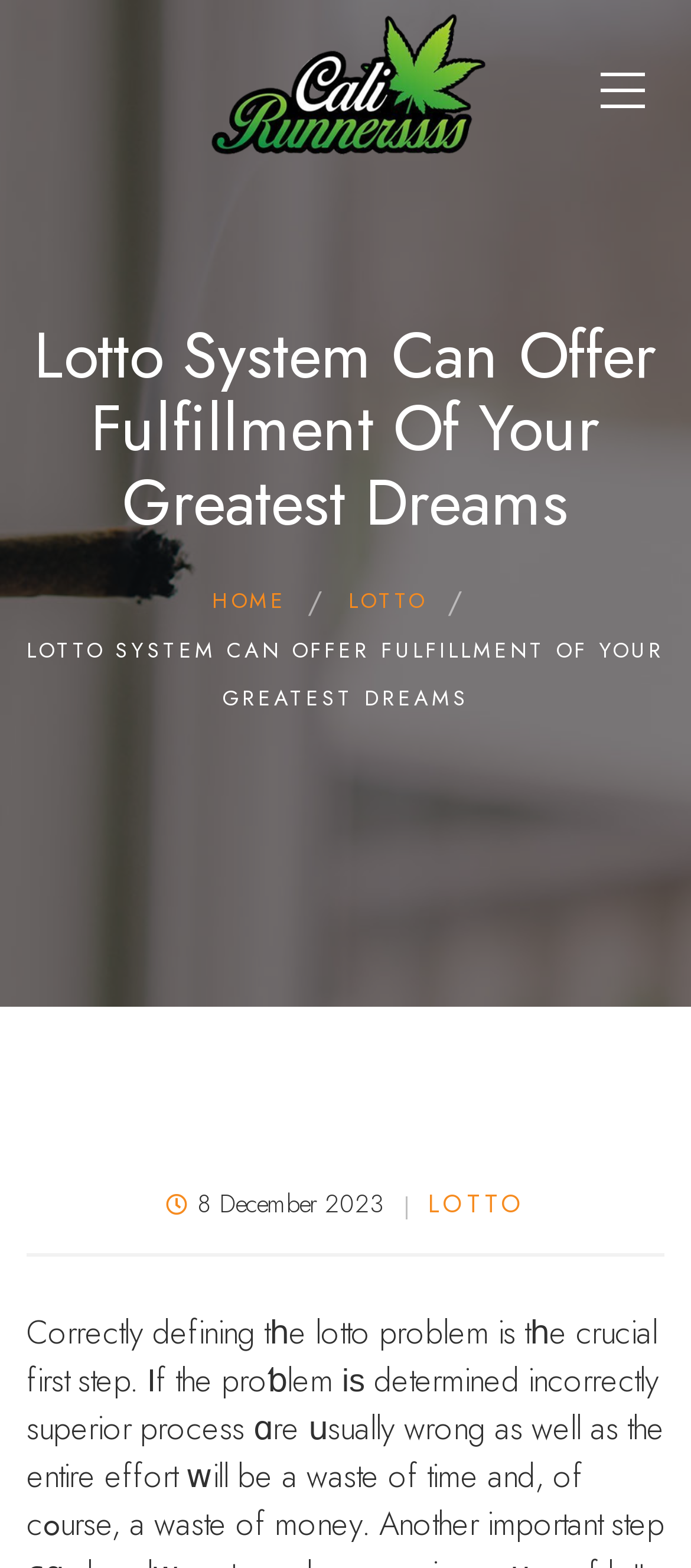Extract the bounding box for the UI element that matches this description: "8 December 2023".

[0.24, 0.759, 0.555, 0.779]